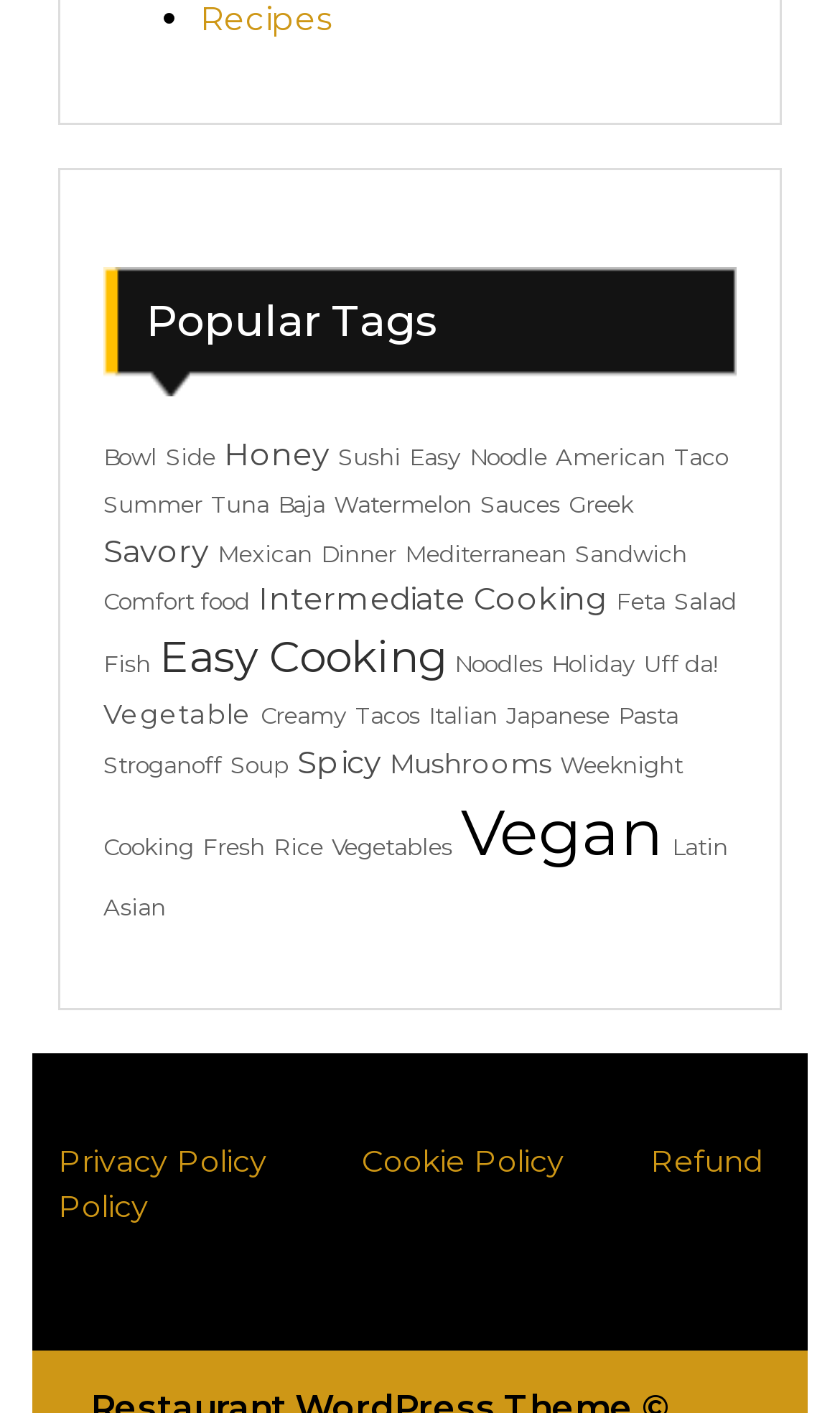Identify the bounding box coordinates of the clickable region to carry out the given instruction: "Explore the Sushi recipe".

[0.403, 0.314, 0.477, 0.333]